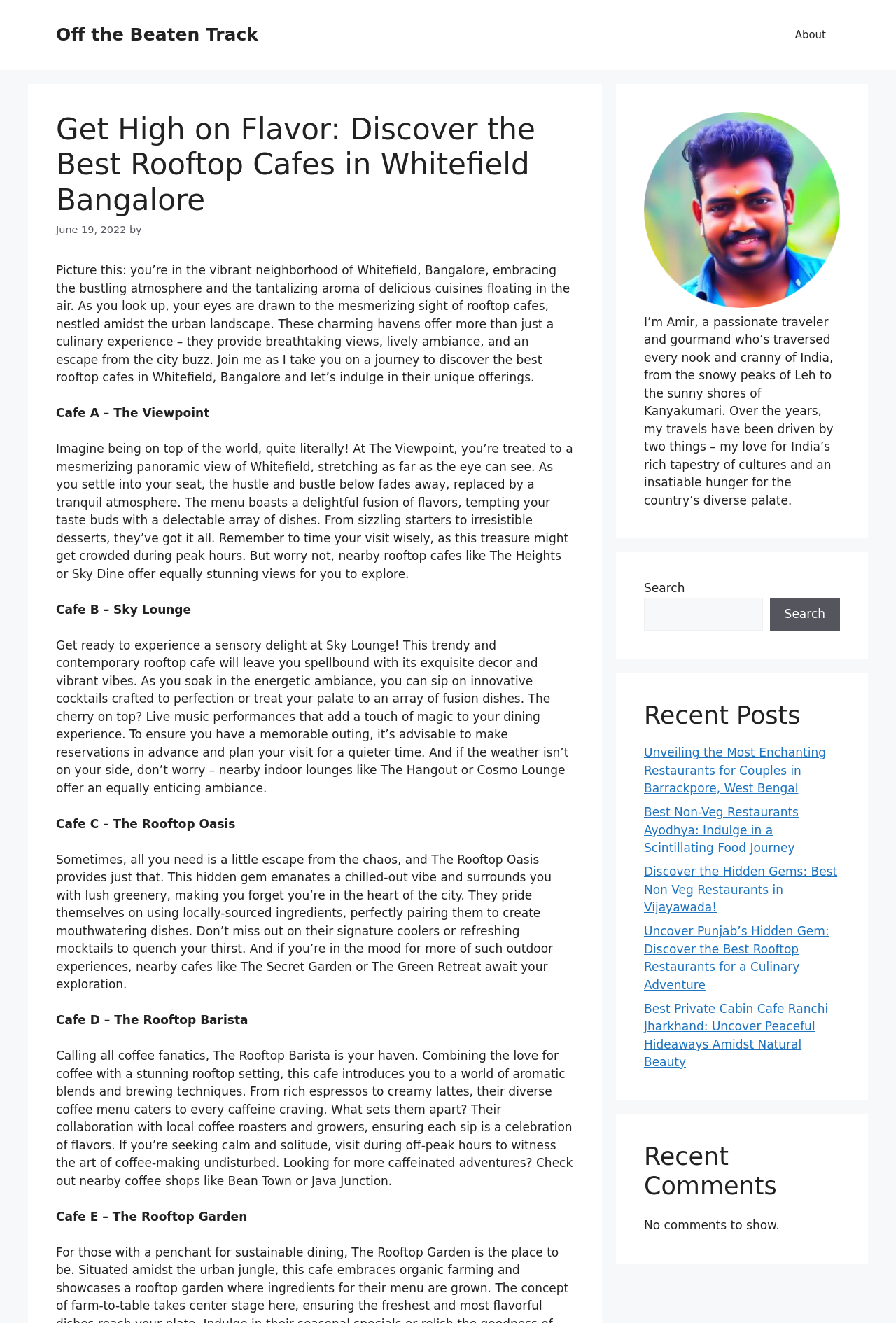Please respond to the question with a concise word or phrase:
What is the author's name?

Amir